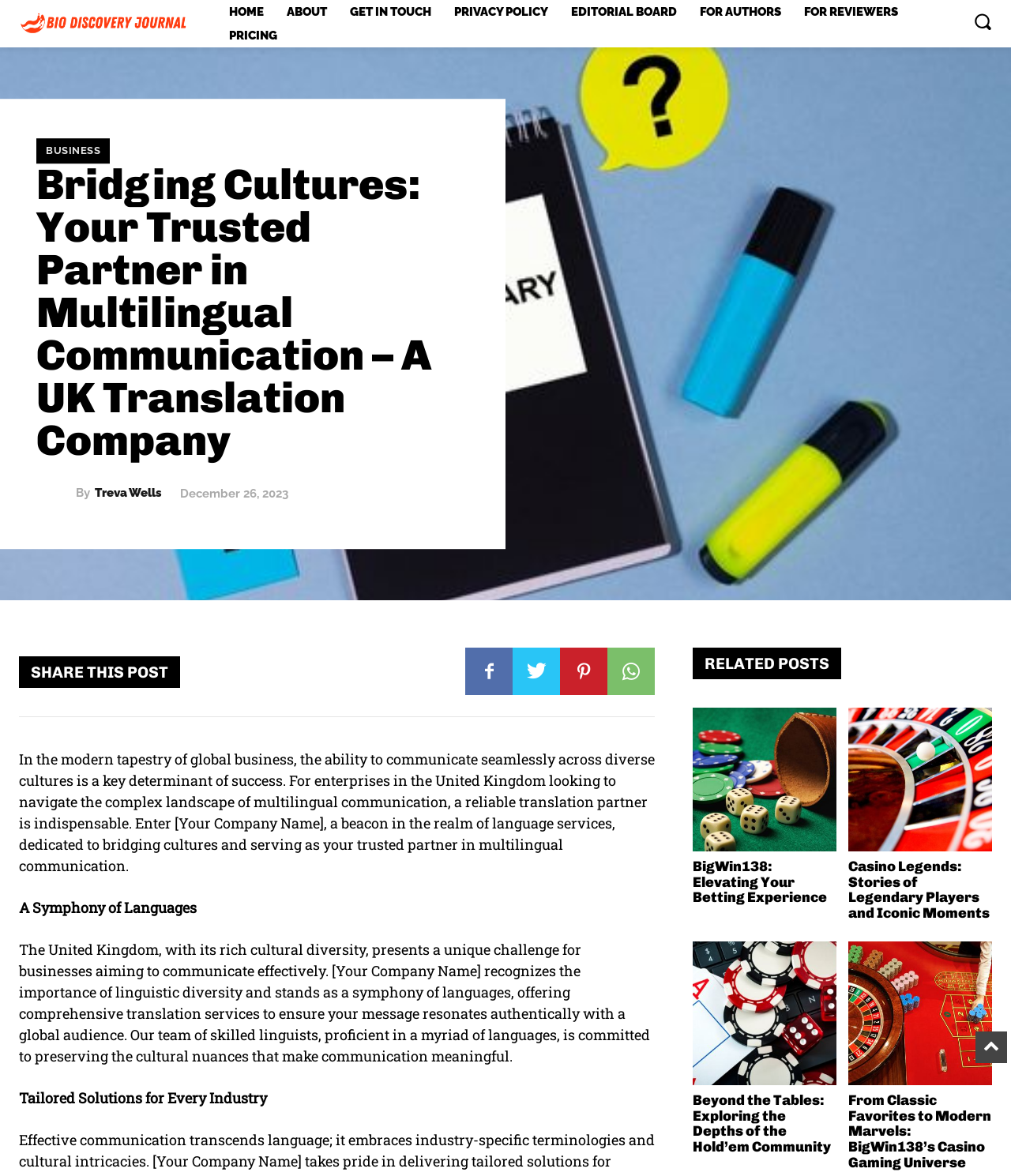Give a detailed account of the webpage's layout and content.

This webpage appears to be the homepage of a UK-based translation company, Bridging Cultures. At the top left corner, there is a logo and a navigation menu with links to various pages, including HOME, ABOUT, GET IN TOUCH, PRIVACY POLICY, EDITORIAL BOARD, FOR AUTHORS, FOR REVIEWERS, and PRICING. On the top right corner, there is a search button with a magnifying glass icon.

Below the navigation menu, there is a heading that reads "Bridging Cultures: Your Trusted Partner in Multilingual Communication – A UK Translation Company". Next to it, there is a link to an author, Treva Wells, with a small image of the author. The author's name is mentioned again, followed by the date "December 26, 2023".

The main content of the page is divided into several sections. The first section has a heading "In the modern tapestry of global business..." and describes the importance of multilingual communication for businesses in the UK. The second section has a heading "A Symphony of Languages" and explains how the company recognizes the importance of linguistic diversity and offers comprehensive translation services. The third section has a heading "Tailored Solutions for Every Industry" and appears to describe the company's services in more detail.

Below these sections, there is a heading "SHARE THIS POST" with social media links. Further down, there is a section with a heading "RELATED POSTS" that lists four articles with links, including "BigWin138: Elevating Your Betting Experience", "Casino Legends: Stories of Legendary Players and Iconic Moments", "Beyond the Tables: Exploring the Depths of the Hold’em Community", and "From Classic Favorites to Modern Marvels: BigWin138’s Casino Gaming Universe". Each article has a heading and a link to the full article.